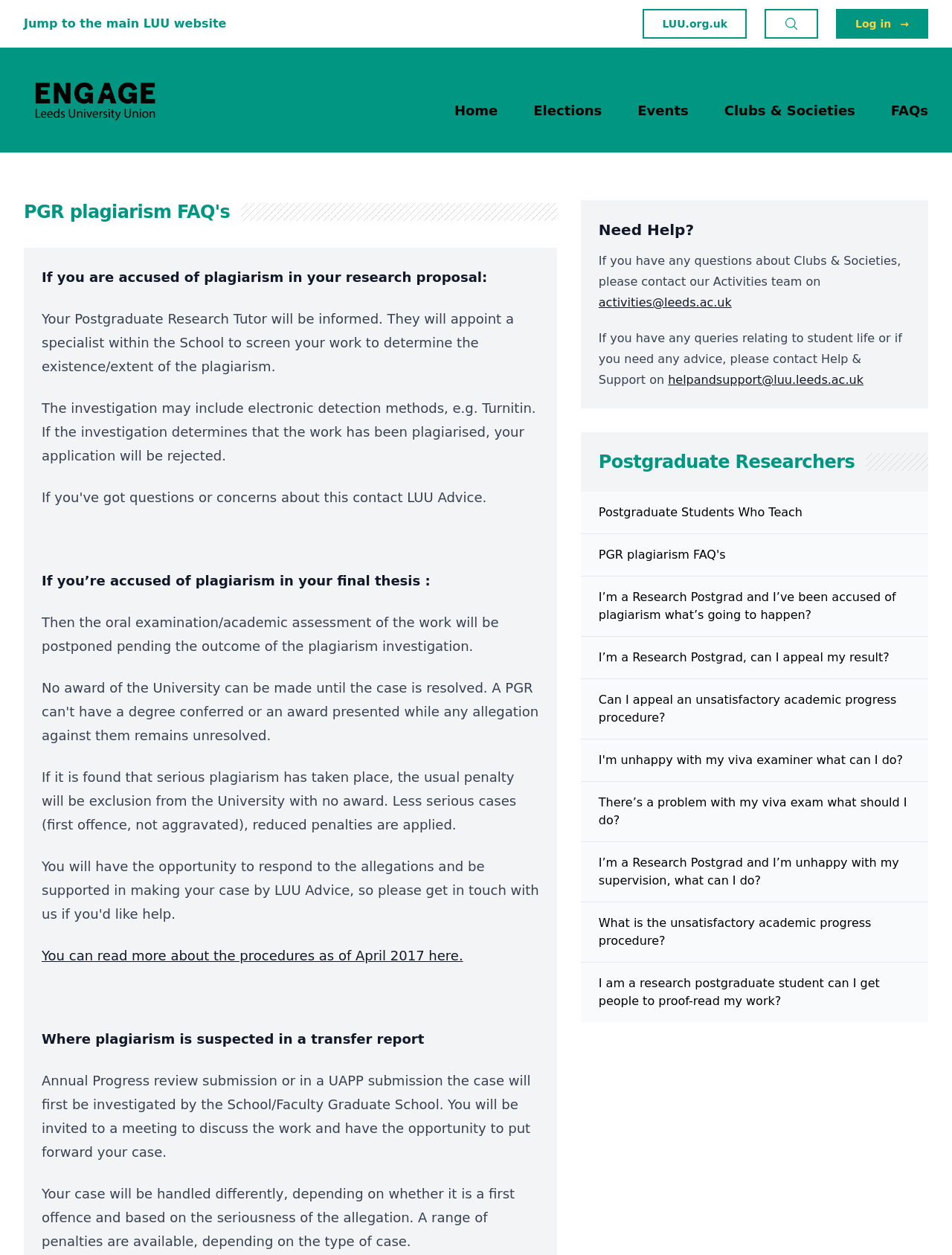Identify the bounding box coordinates of the area that should be clicked in order to complete the given instruction: "Log in". The bounding box coordinates should be four float numbers between 0 and 1, i.e., [left, top, right, bottom].

[0.878, 0.007, 0.975, 0.031]